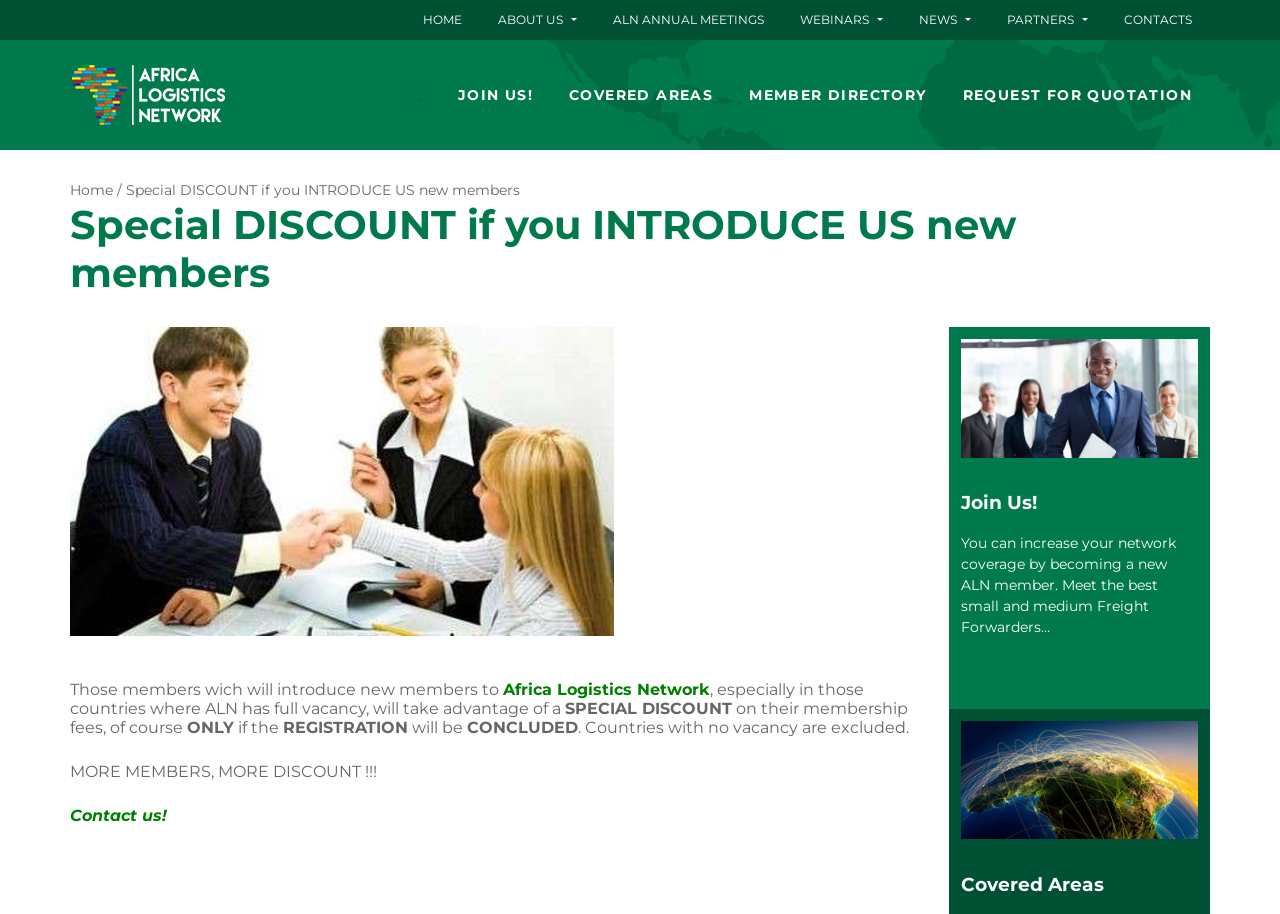Using the provided description News, find the bounding box coordinates for the UI element. Provide the coordinates in (top-left x, top-left y, bottom-right x, bottom-right y) format, ensuring all values are between 0 and 1.

[0.713, 0.0, 0.763, 0.044]